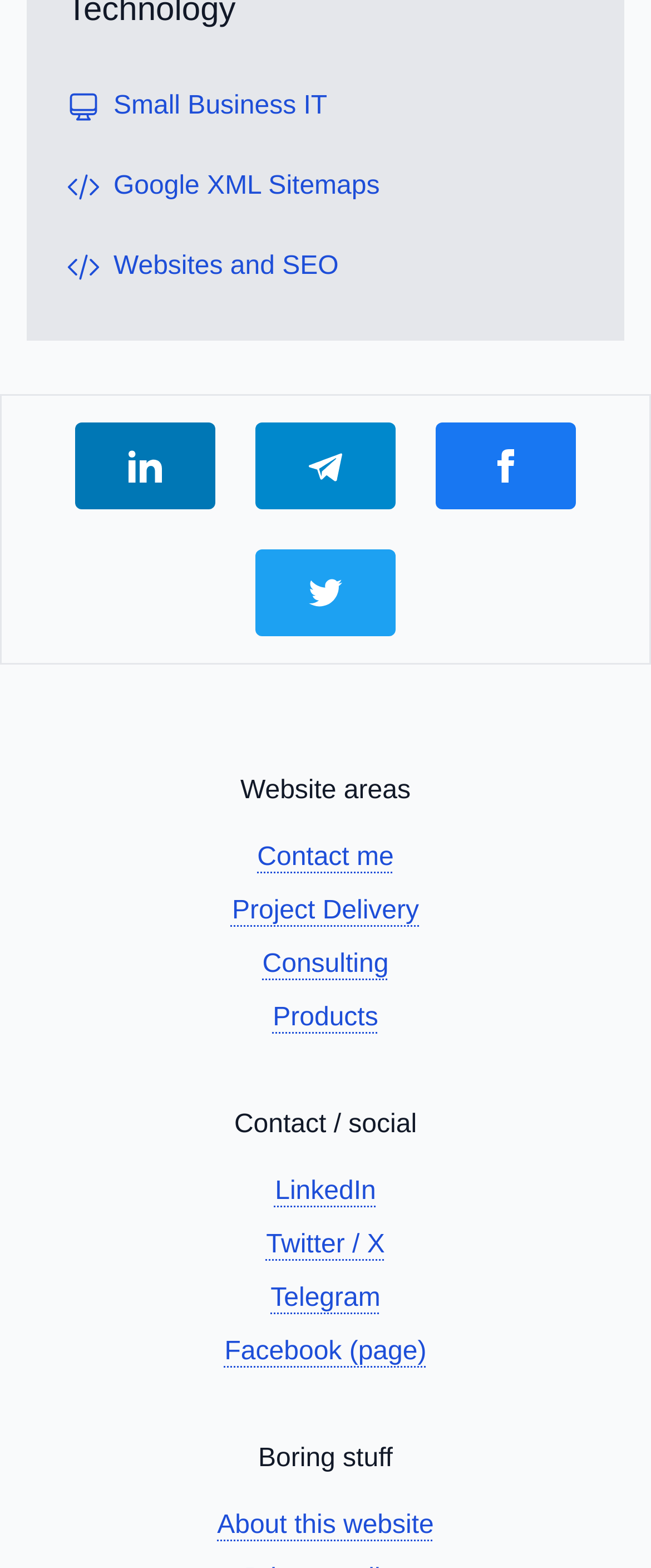How many headings are there on the webpage?
Give a single word or phrase as your answer by examining the image.

3